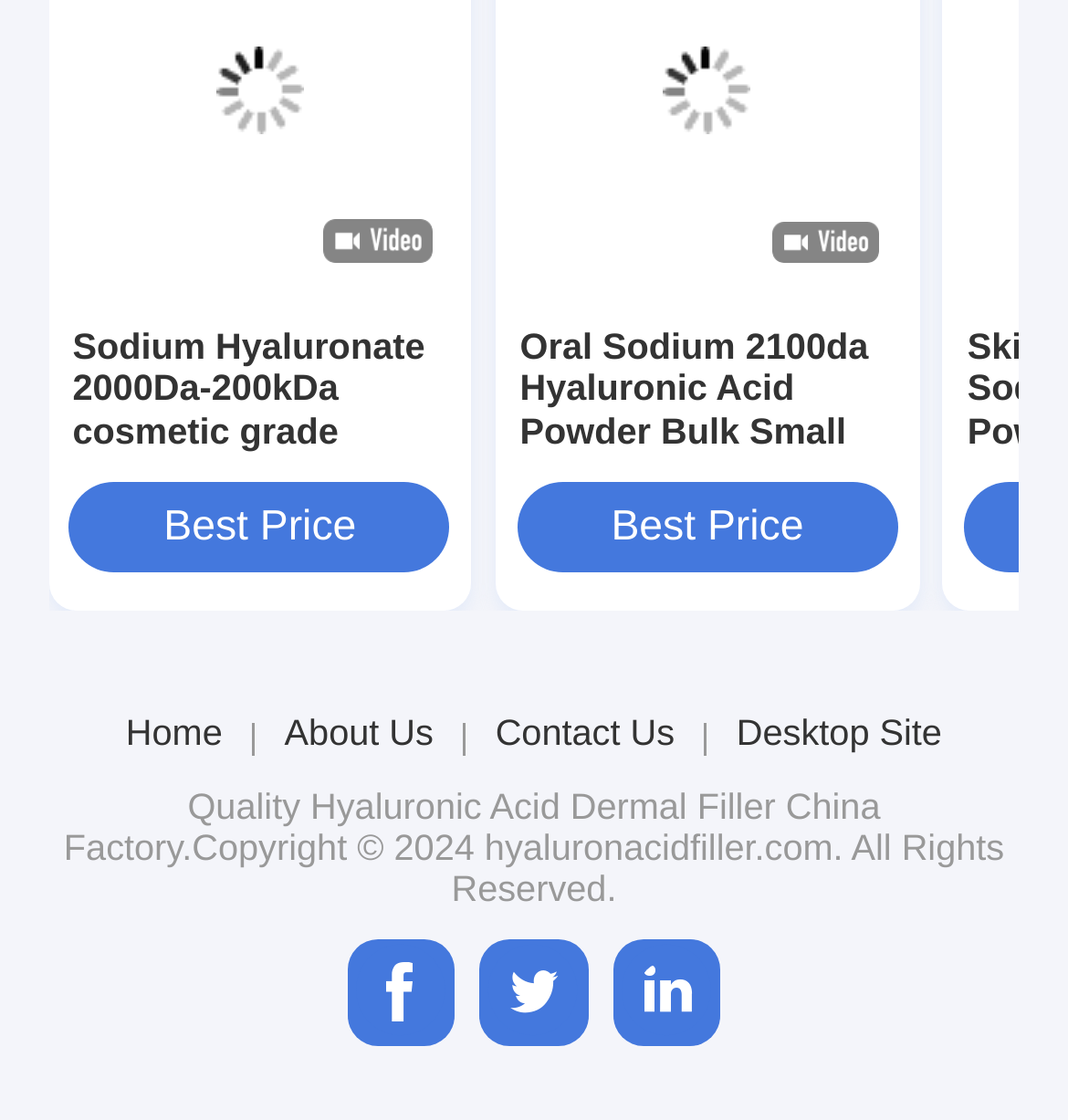Can you pinpoint the bounding box coordinates for the clickable element required for this instruction: "Go to the home page"? The coordinates should be four float numbers between 0 and 1, i.e., [left, top, right, bottom].

[0.118, 0.636, 0.208, 0.674]